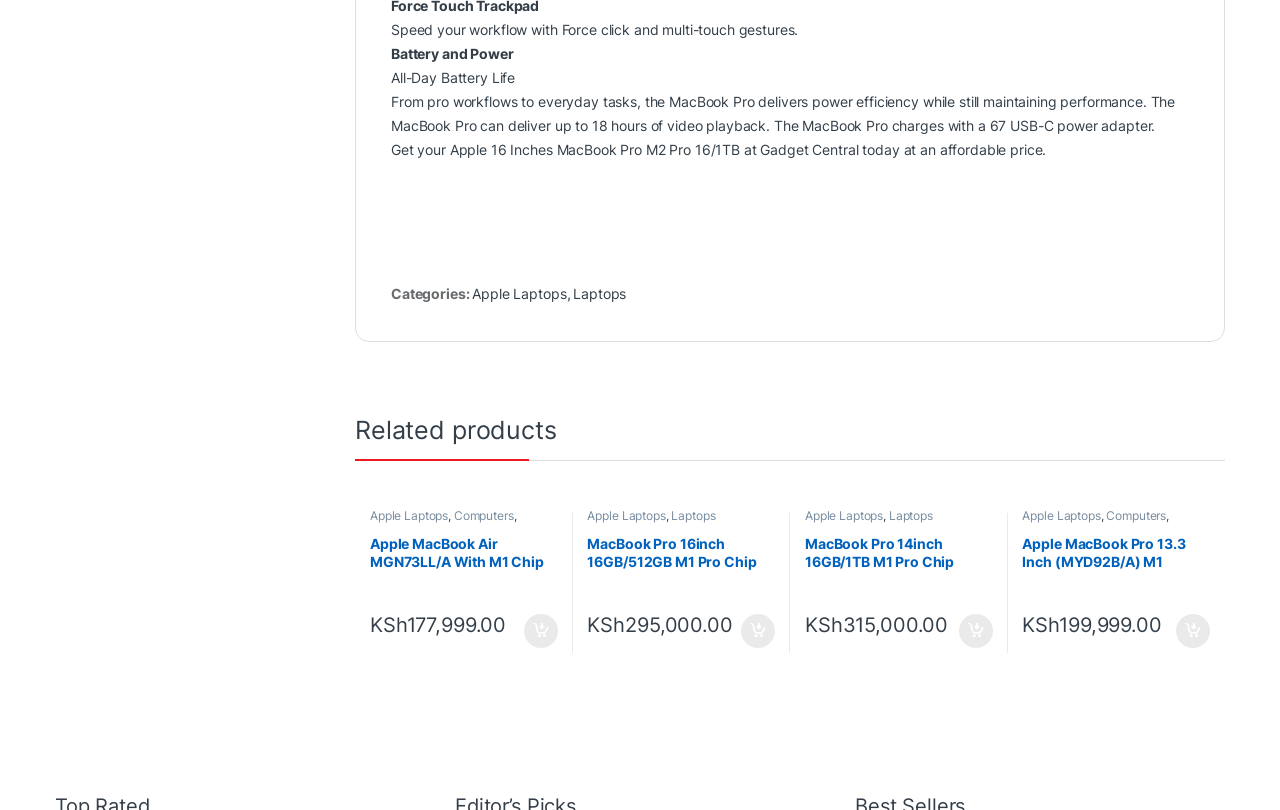What is the storage capacity of the MacBook Pro 14inch 16GB/1TB M1 Pro Chip?
From the details in the image, answer the question comprehensively.

I found the storage capacity of the MacBook Pro 14inch 16GB/1TB M1 Pro Chip by looking at the product name that says 'MacBook Pro 14inch 16GB/1TB M1 Pro Chip'.